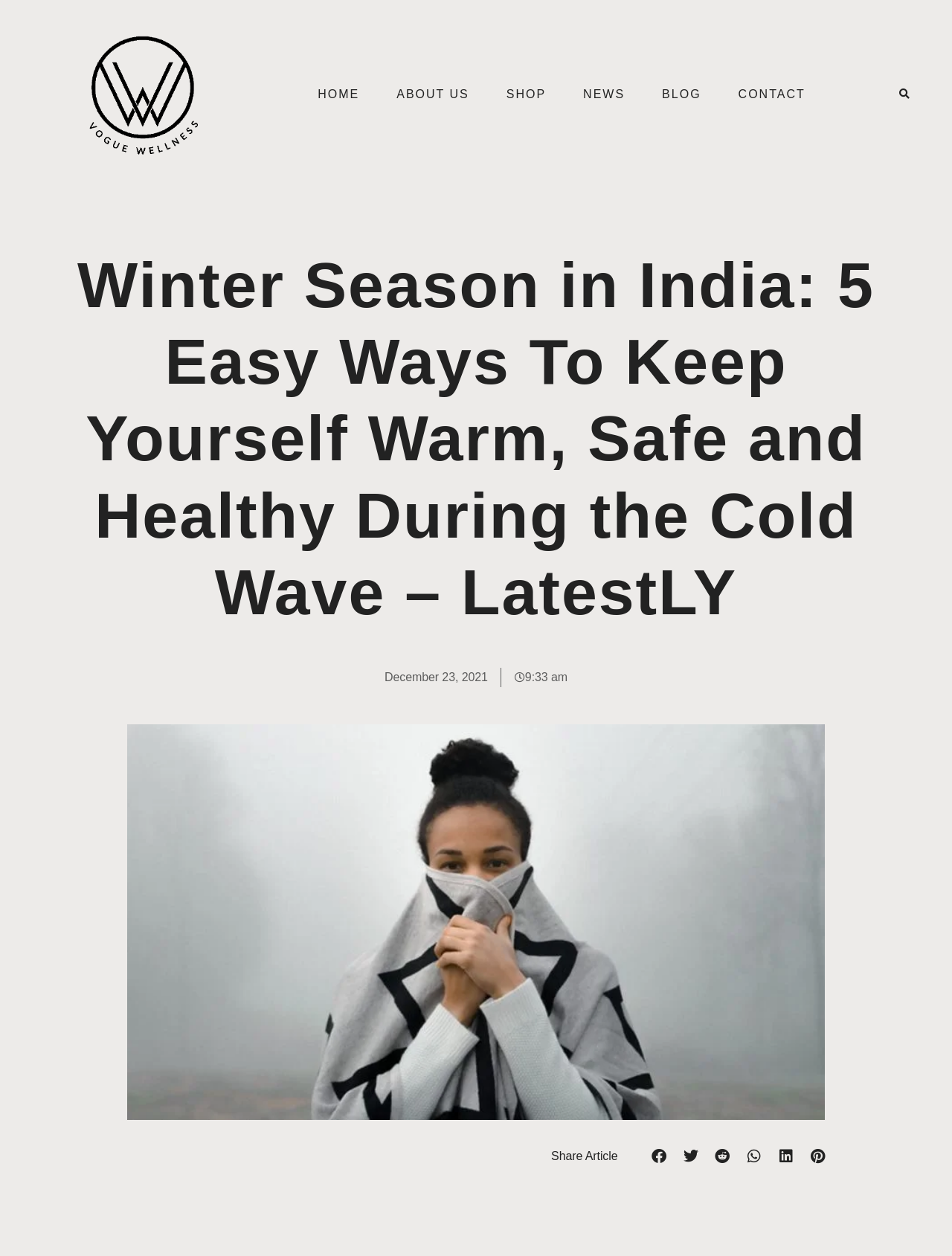Kindly respond to the following question with a single word or a brief phrase: 
What is the date of the article?

December 23, 2021